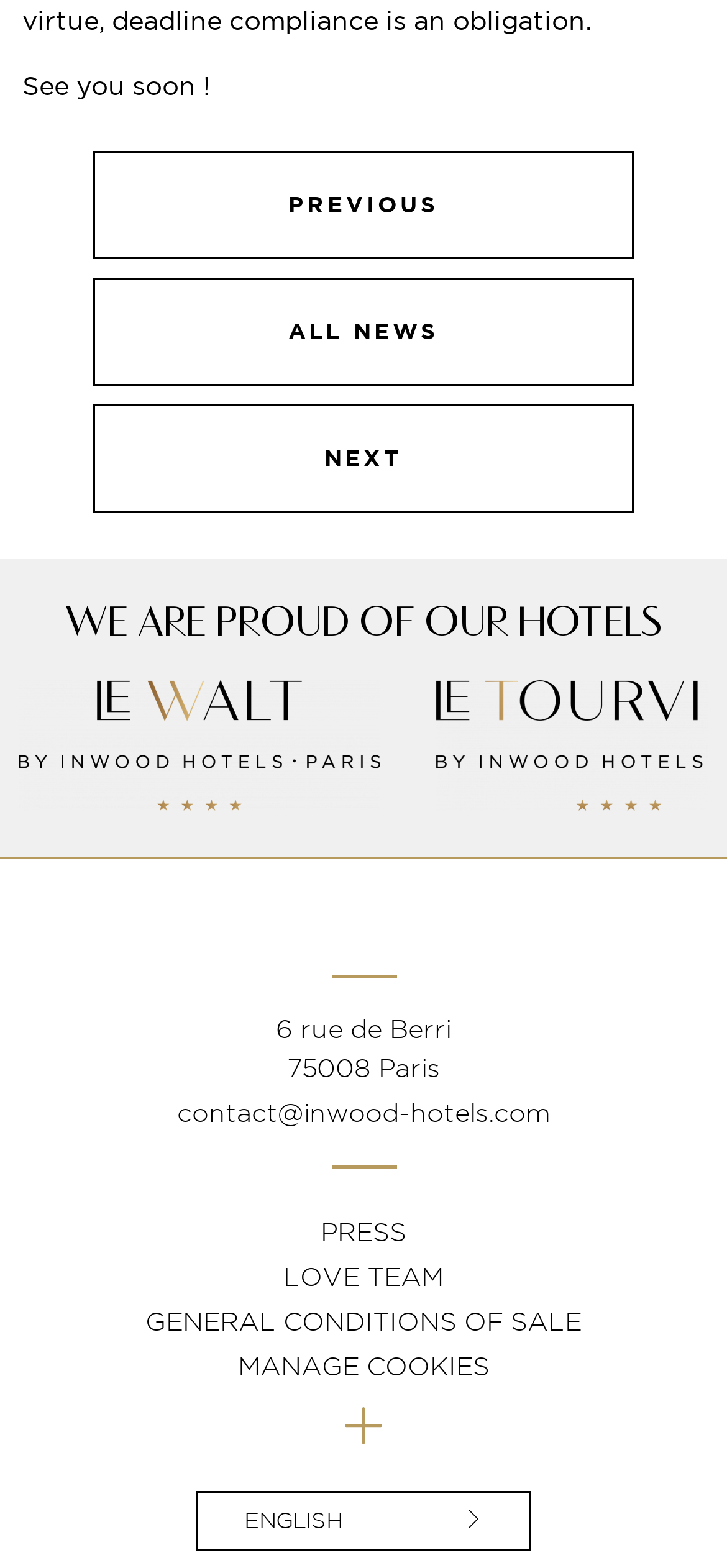Find the bounding box coordinates of the clickable region needed to perform the following instruction: "See more about Inwood Hotels". The coordinates should be provided as four float numbers between 0 and 1, i.e., [left, top, right, bottom].

[0.474, 0.898, 0.526, 0.926]